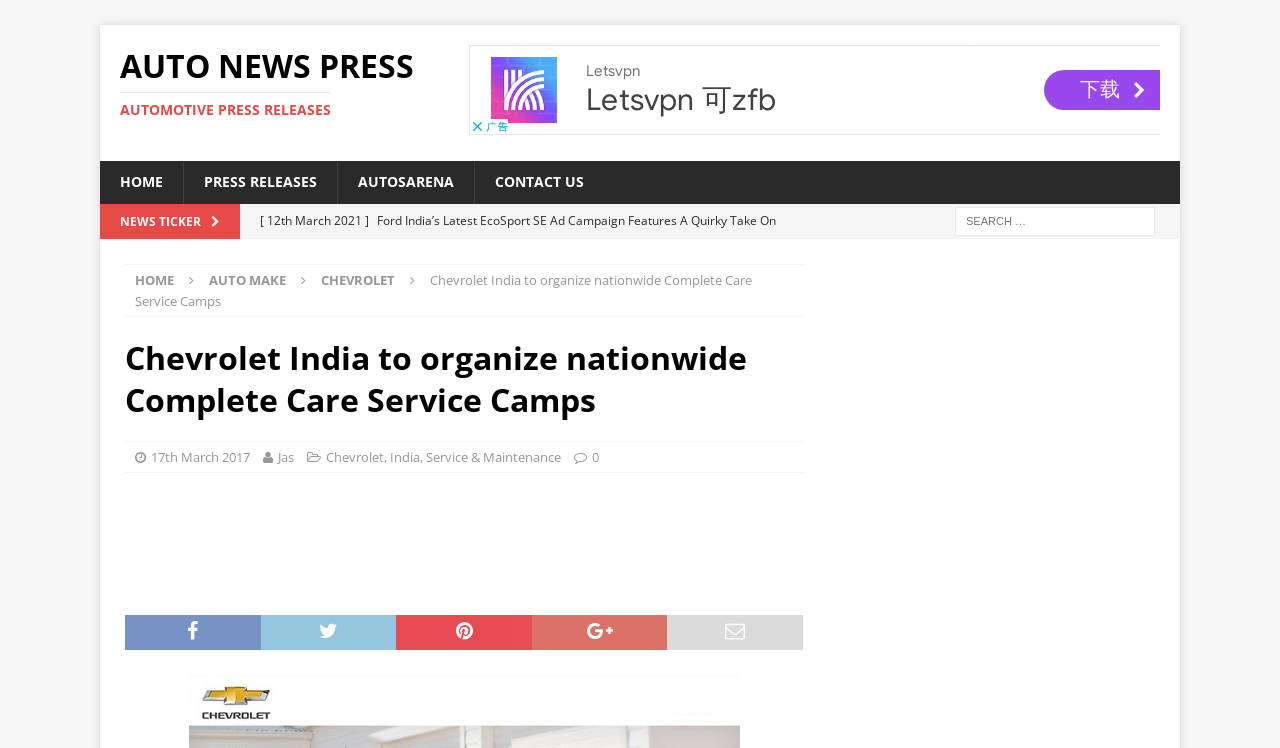How many search boxes are there on the webpage?
From the image, respond using a single word or phrase.

1